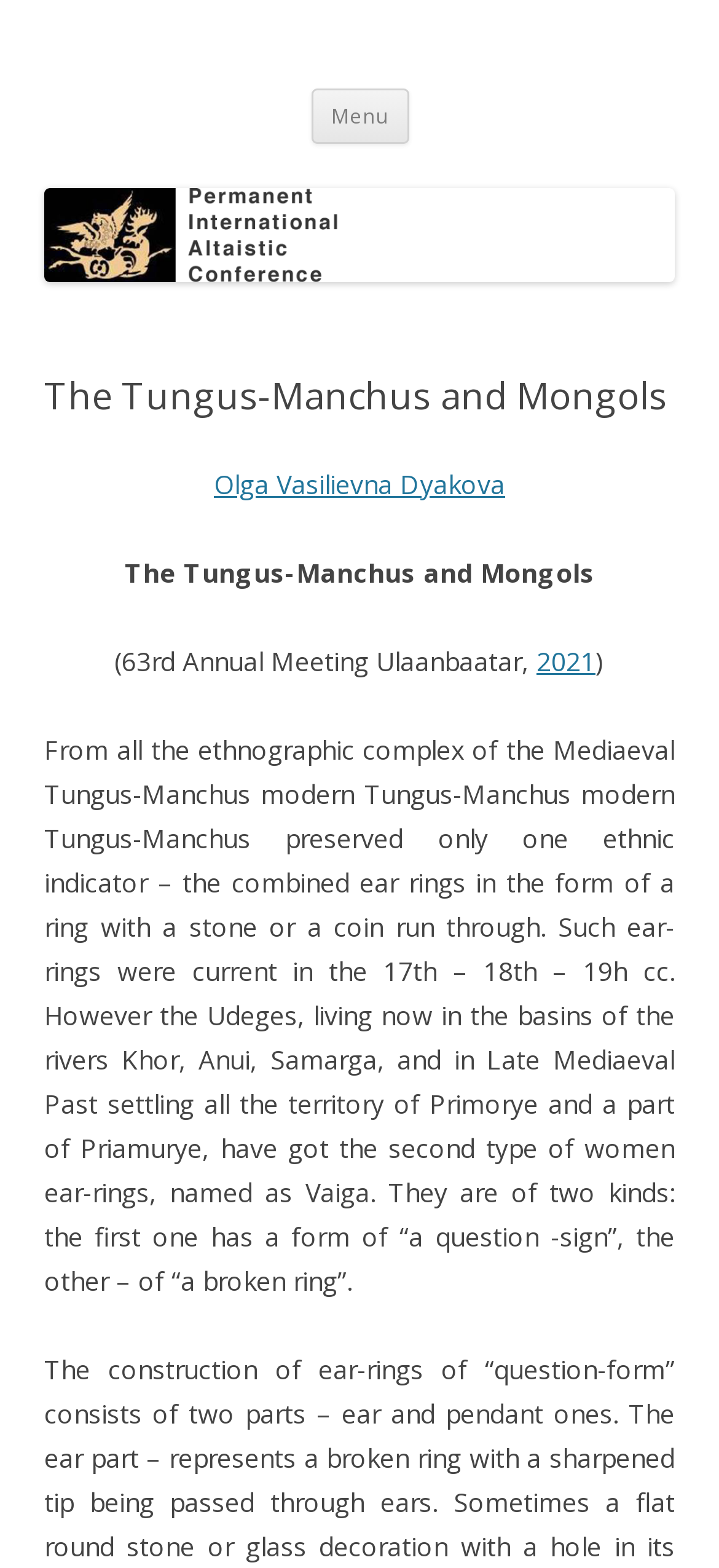Look at the image and write a detailed answer to the question: 
What is the name of the type of women ear-rings mentioned in the article?

The question asks for the name of the type of women ear-rings mentioned in the article, which can be found in the static text element with the text 'They are of two kinds: the first one has a form of “a question -sign”, the other – of “a broken ring”.' and 'They are of two kinds: ... have got the second type of women ear-rings, named as Vaiga'.